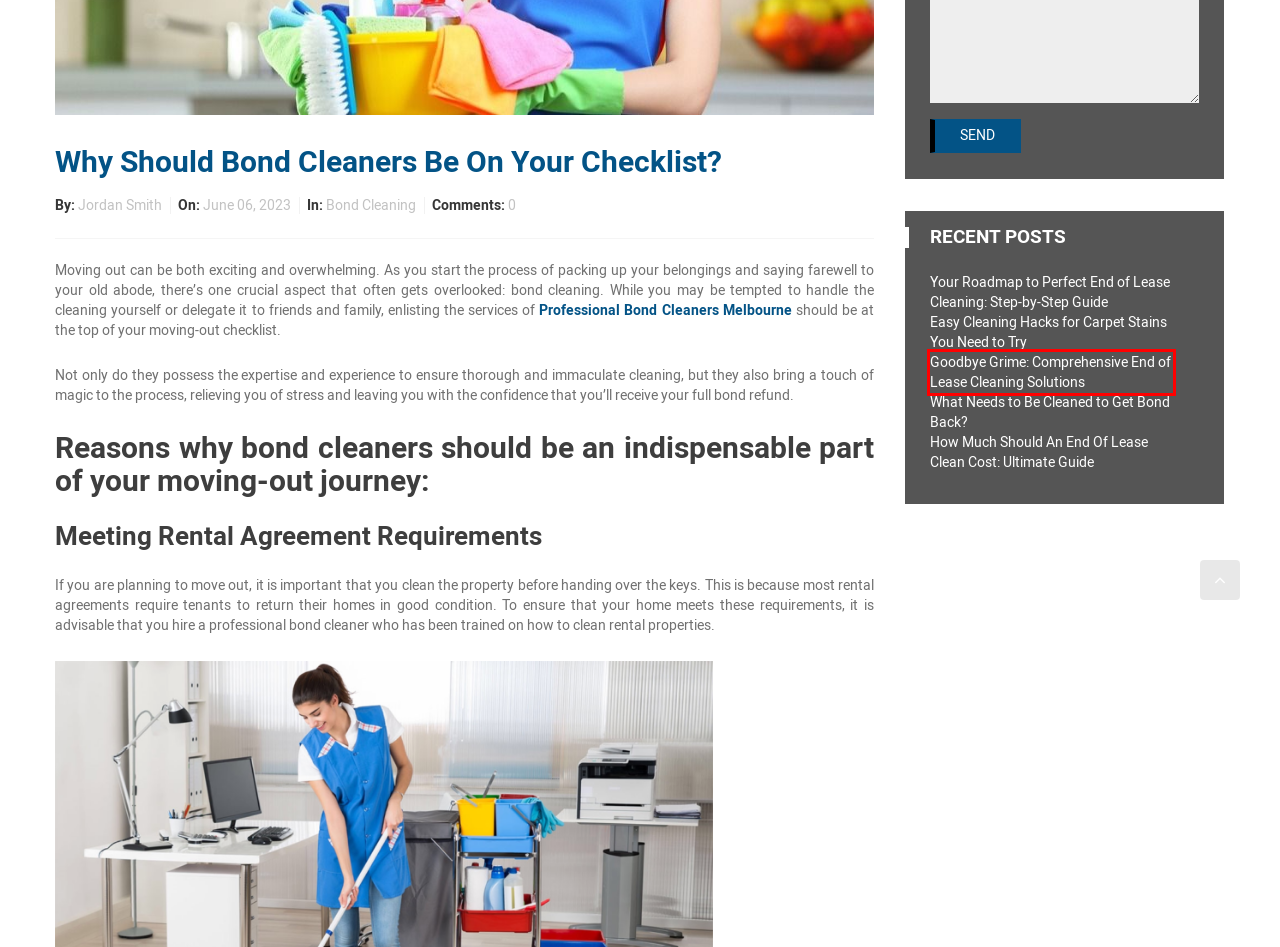You are given a webpage screenshot where a red bounding box highlights an element. Determine the most fitting webpage description for the new page that loads after clicking the element within the red bounding box. Here are the candidates:
A. Easy Cleaning Hacks for Carpet Stains You Need to Try - Oz Vacate Cleaning
B. What Needs to Be Cleaned to Get Bond Back? - Oz Vacate Cleaning
C. Bond Cleaning Archives - Oz Vacate Cleaning
D. Goodbye Grime: Comprehensive End of Lease Cleaning Solutions - Oz Vacate Cleaning
E. Best Exit Cleaning Melbourne, Bond Cleaning Melbourne Services
F. Blog - Oz Vacate Cleaning
G. How Much Should An End Of Lease Clean Cost: Ultimate Guide - Oz Vacate Cleaning
H. Your Roadmap to Perfect End of Lease Cleaning: Step-by-Step Guide - Oz Vacate Cleaning

D